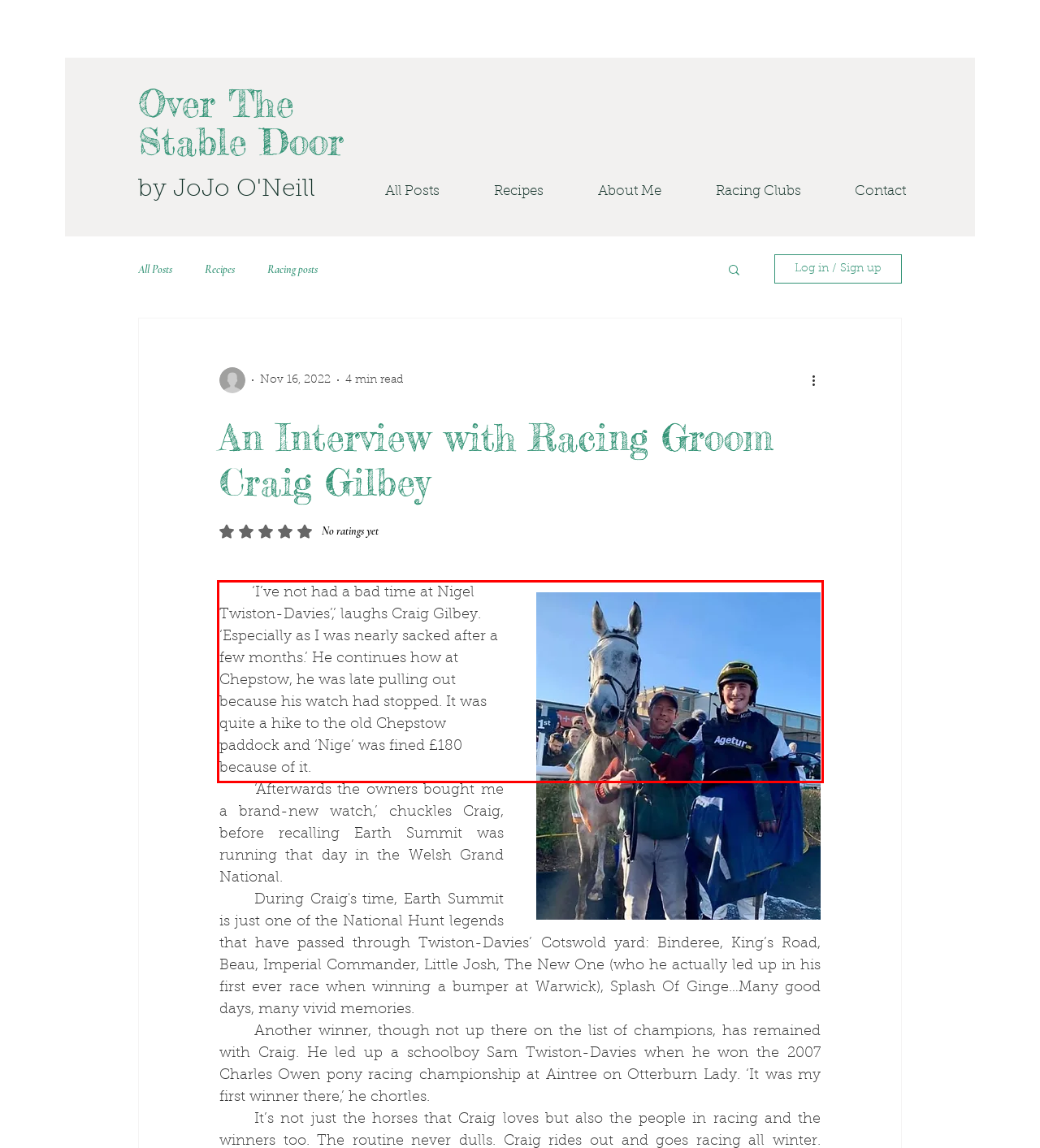Identify the text within the red bounding box on the webpage screenshot and generate the extracted text content.

‘I’ve not had a bad time at Nigel Twiston-Davies’,’ laughs Craig Gilbey. ‘Especially as I was nearly sacked after a few months.’ He continues how at Chepstow, he was late pulling out because his watch had stopped. It was quite a hike to the old Chepstow paddock and ‘Nige’ was fined £180 because of it.